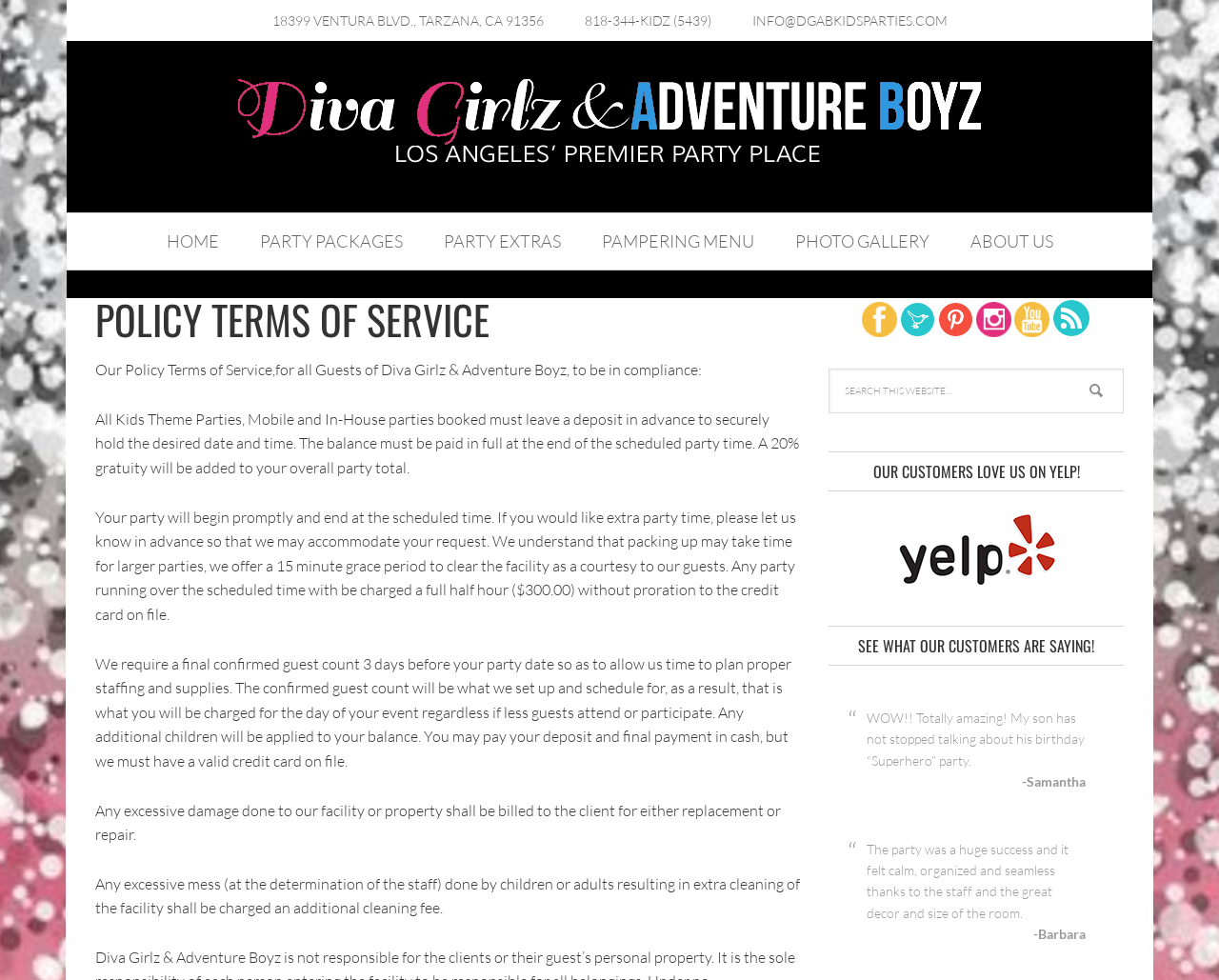Please provide the bounding box coordinates for the UI element as described: "Diva Girlz & Adventure Boyz". The coordinates must be four floats between 0 and 1, represented as [left, top, right, bottom].

[0.195, 0.081, 0.805, 0.178]